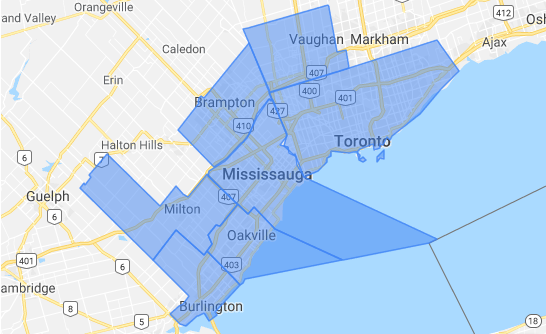Write a descriptive caption for the image, covering all notable aspects.

The image displays a detailed map highlighting the service areas of Trashco Solutions, focusing primarily on the Greater Toronto Area. The various regions are shaded in blue, clearly delineating the borders of multiple municipalities including Mississauga, Brampton, Oakville, Burlington, and Toronto. Each area is labeled, indicating the specific locations where junk removal services are offered. This visual representation effectively communicates the extensive coverage provided by Trashco Solutions, ensuring potential customers can easily identify if their area is serviced.